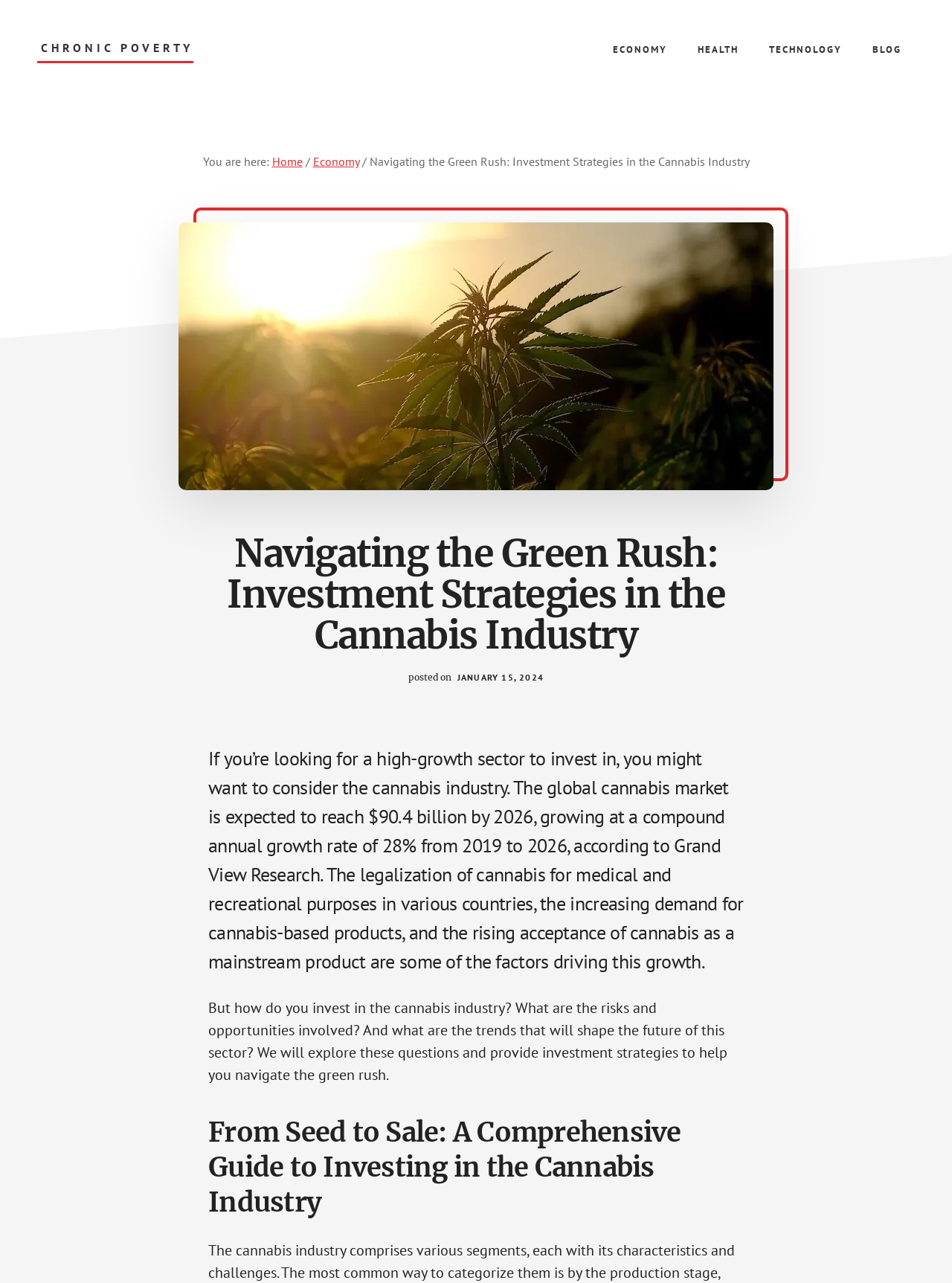Given the element description, predict the bounding box coordinates in the format (top-left x, top-left y, bottom-right x, bottom-right y). Make sure all values are between 0 and 1. Here is the element description: Home

[0.286, 0.12, 0.318, 0.132]